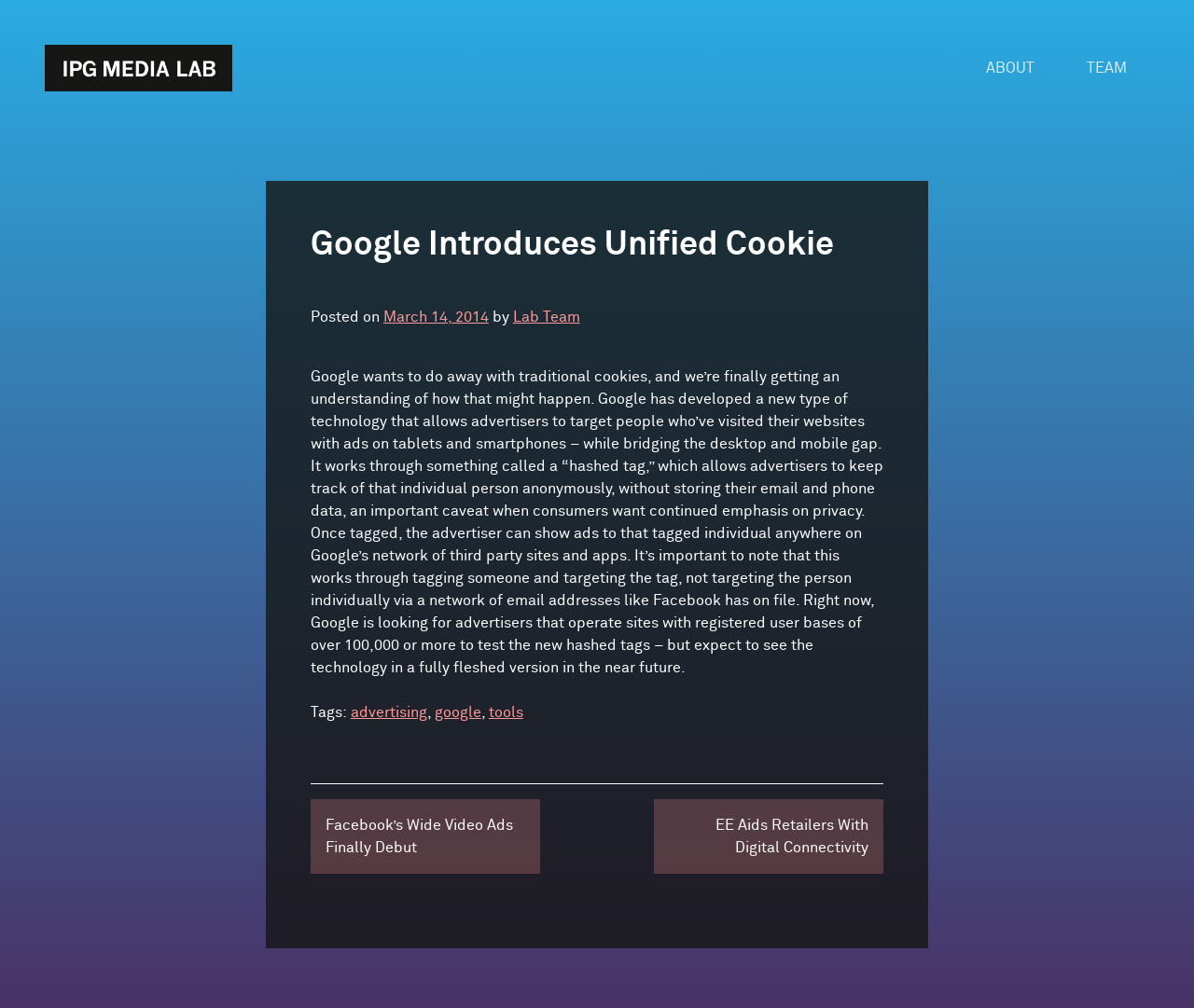What is Google developing to replace traditional cookies?
Deliver a detailed and extensive answer to the question.

Based on the article, Google is developing a new type of technology that allows advertisers to target people who've visited their websites with ads on tablets and smartphones, and it works through something called a 'hashed tag', which allows advertisers to keep track of that individual person anonymously.